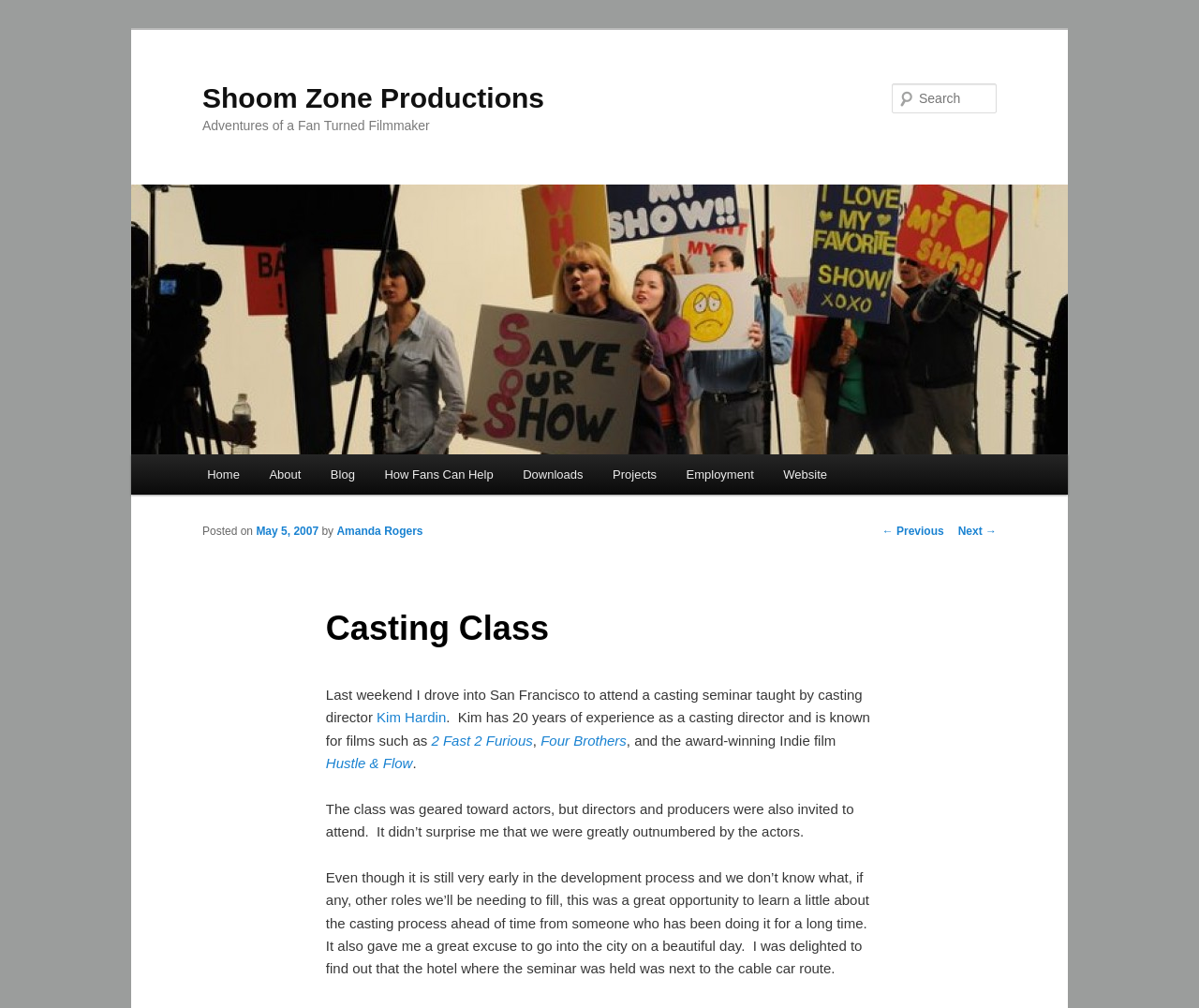Could you indicate the bounding box coordinates of the region to click in order to complete this instruction: "Go to the home page".

[0.16, 0.451, 0.212, 0.491]